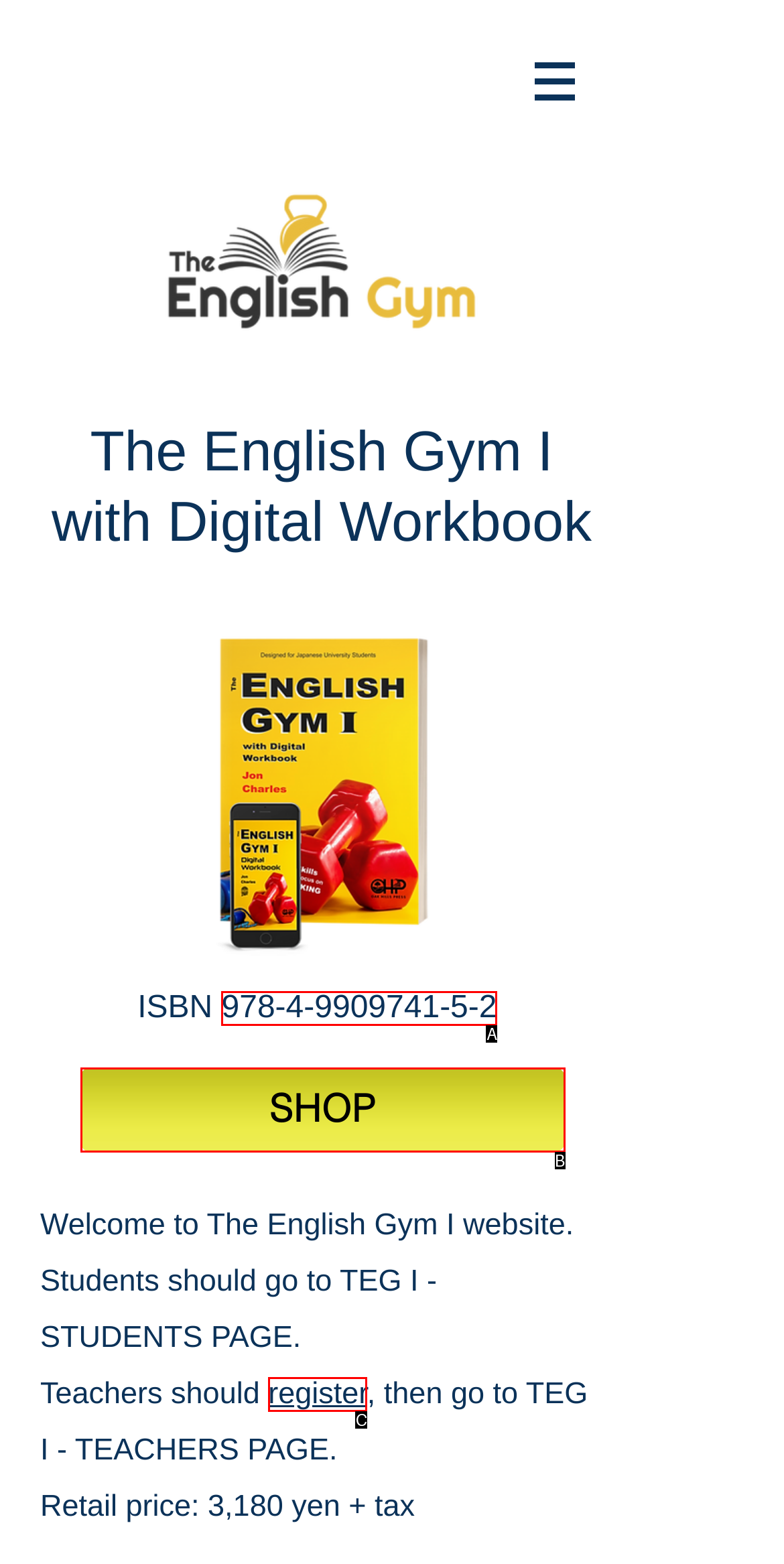Which lettered option matches the following description: 978-4-9909741-5-2
Provide the letter of the matching option directly.

A